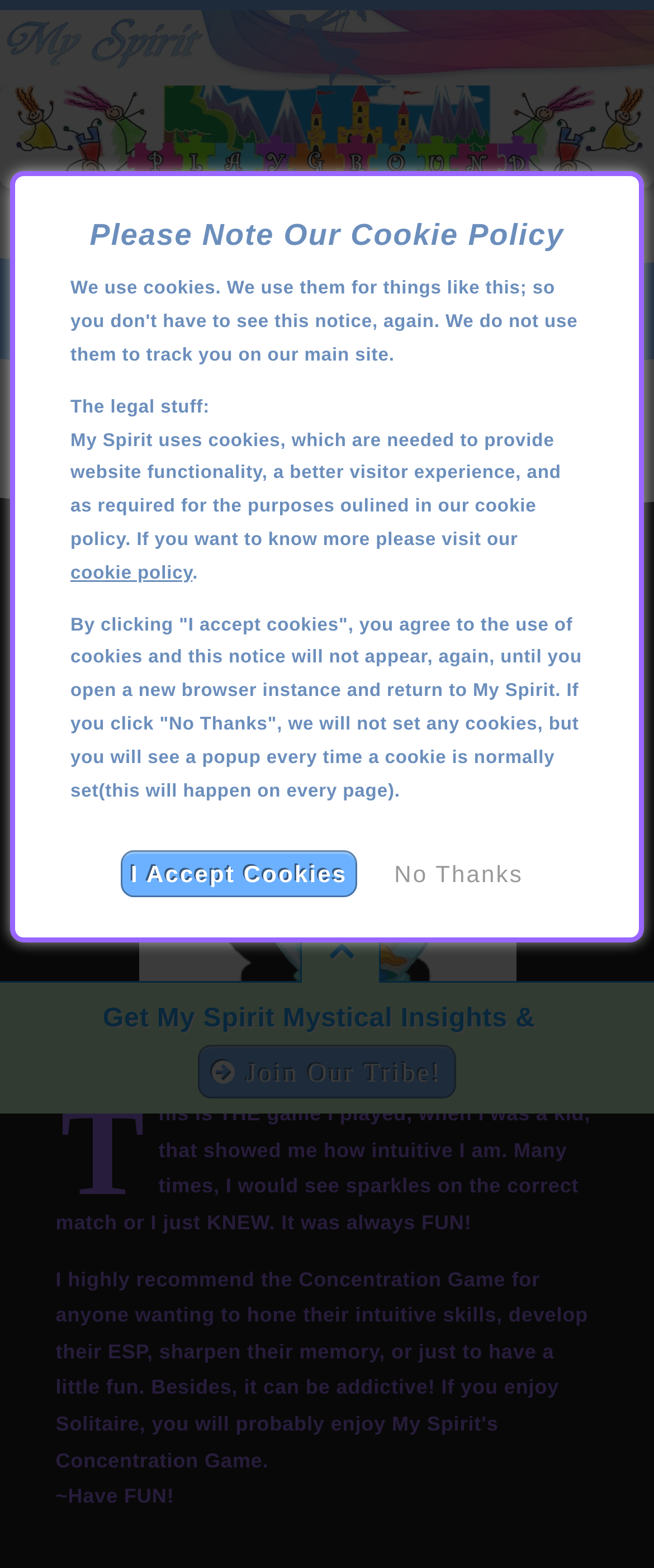Highlight the bounding box coordinates of the element you need to click to perform the following instruction: "Click the 'Get My Spirit Mystical Insights &' link."

[0.157, 0.641, 0.831, 0.659]